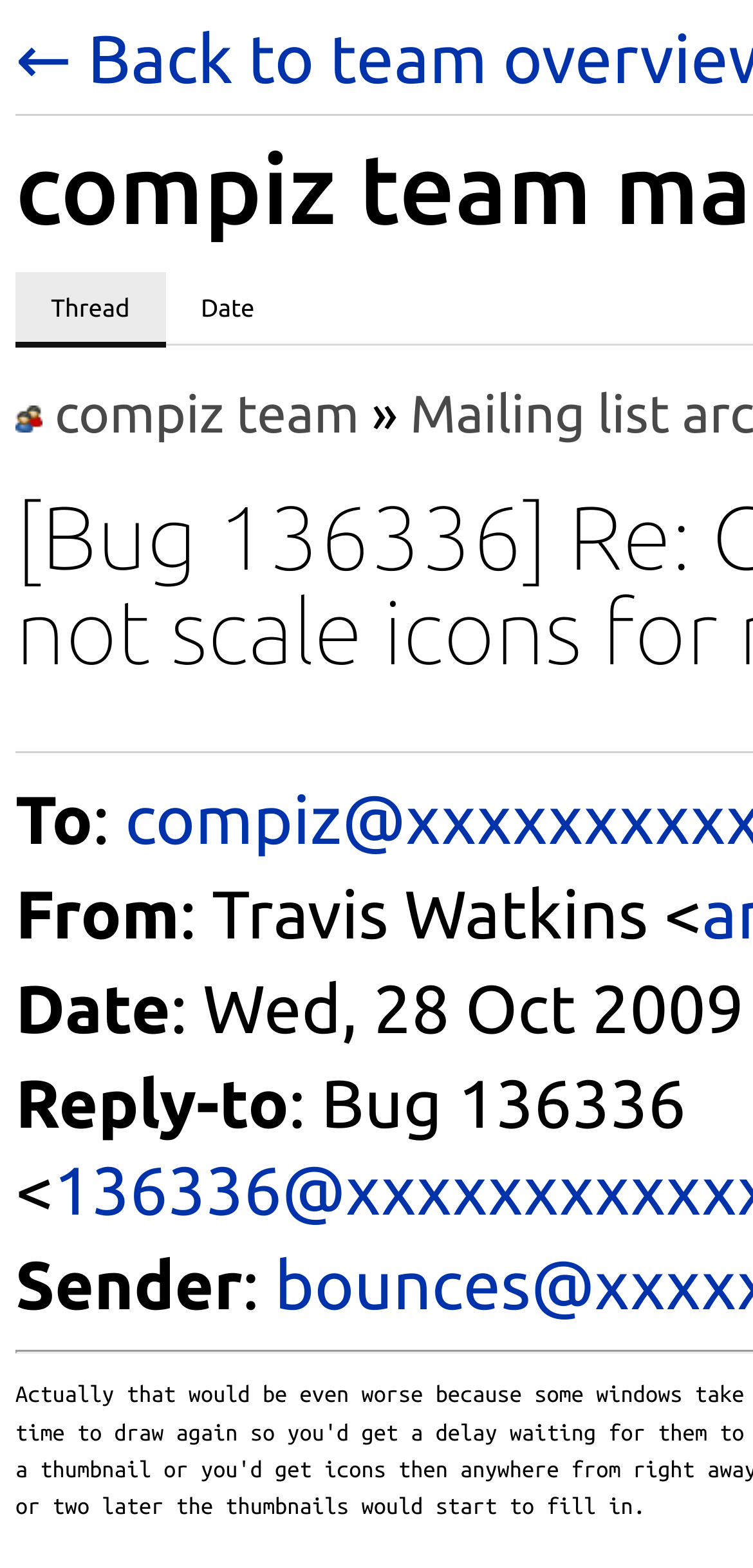Bounding box coordinates are specified in the format (top-left x, top-left y, bottom-right x, bottom-right y). All values are floating point numbers bounded between 0 and 1. Please provide the bounding box coordinate of the region this sentence describes: compiz team

[0.073, 0.246, 0.477, 0.283]